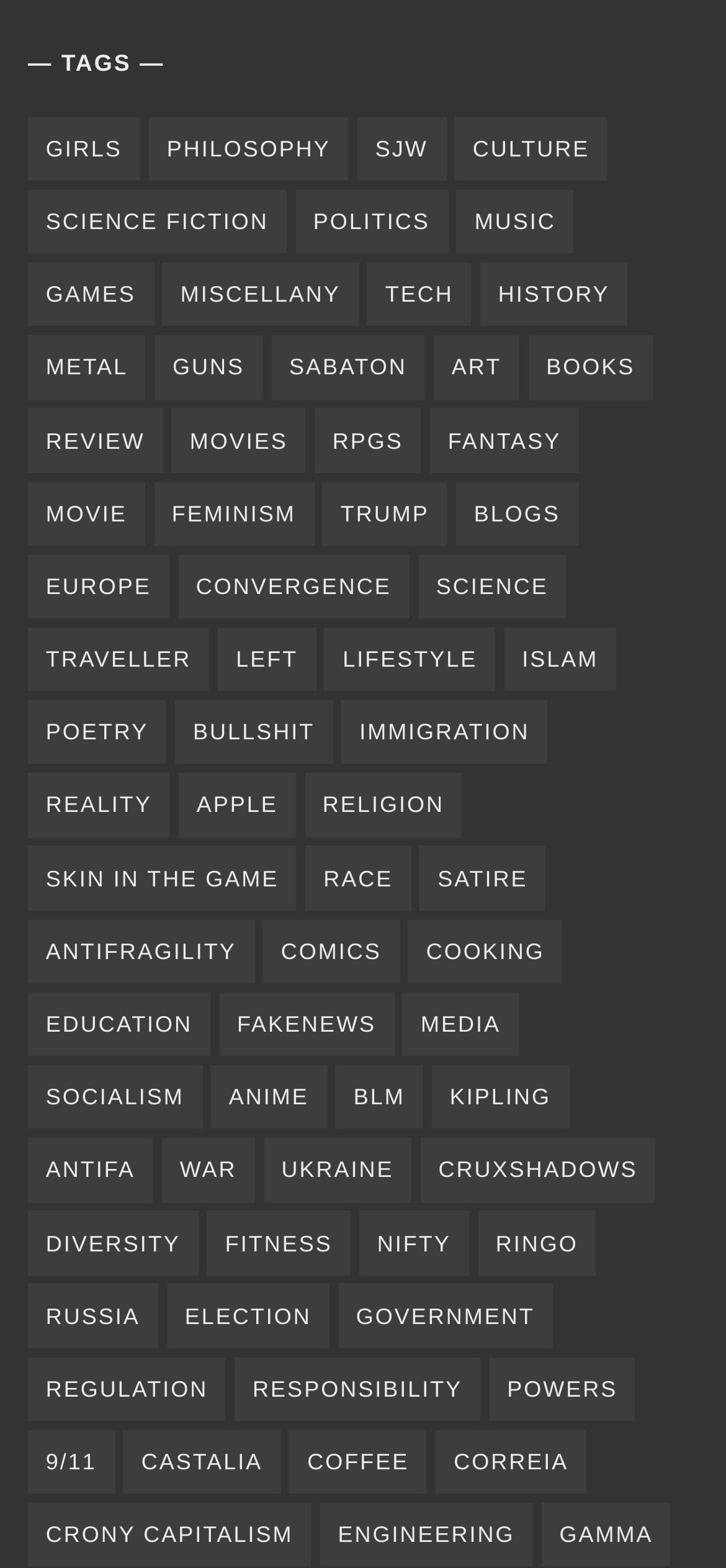Predict the bounding box for the UI component with the following description: "powers".

[0.674, 0.865, 0.875, 0.906]